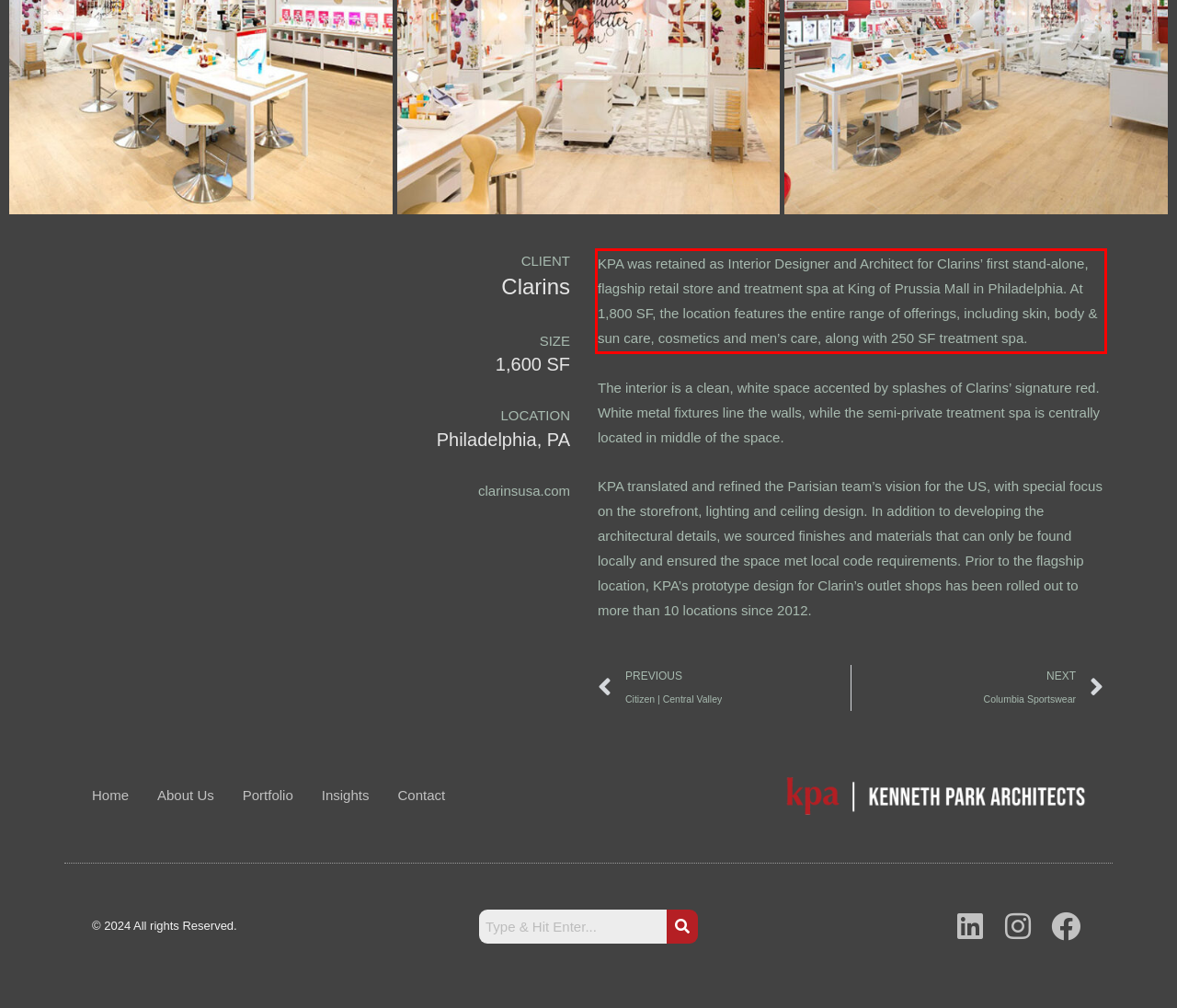You are given a screenshot of a webpage with a UI element highlighted by a red bounding box. Please perform OCR on the text content within this red bounding box.

KPA was retained as Interior Designer and Architect for Clarins’ first stand-alone, flagship retail store and treatment spa at King of Prussia Mall in Philadelphia. At 1,800 SF, the location features the entire range of offerings, including skin, body & sun care, cosmetics and men’s care, along with 250 SF treatment spa.